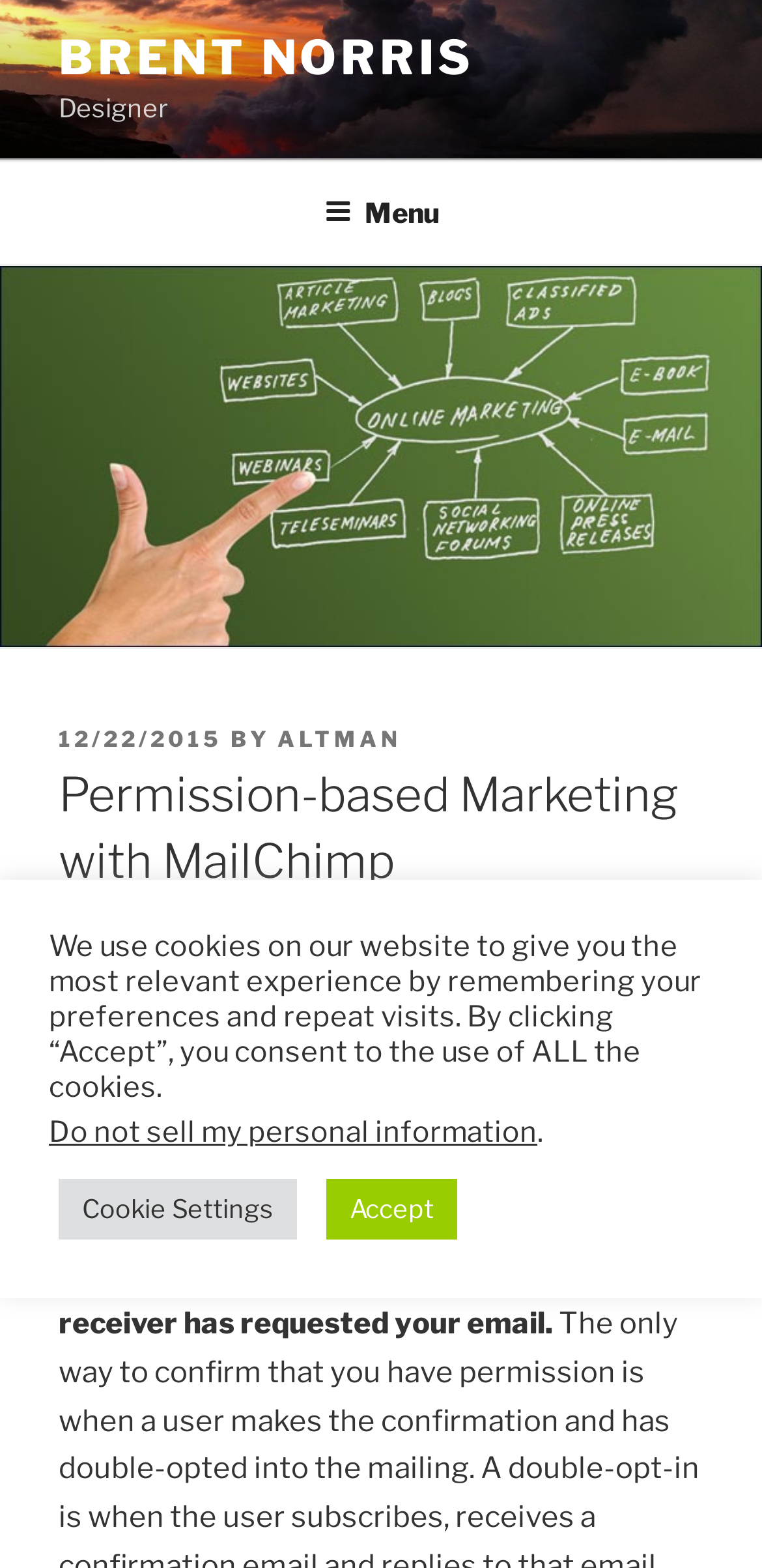What does 'permission' mean in the context of email marketing?
Based on the image, answer the question in a detailed manner.

The meaning of 'permission' in the context of email marketing can be inferred by reading the text in the article, which states that 'Permission means that the receiver has requested your email'. This suggests that permission-based email marketing means that the receiver has explicitly requested to receive emails from the sender.